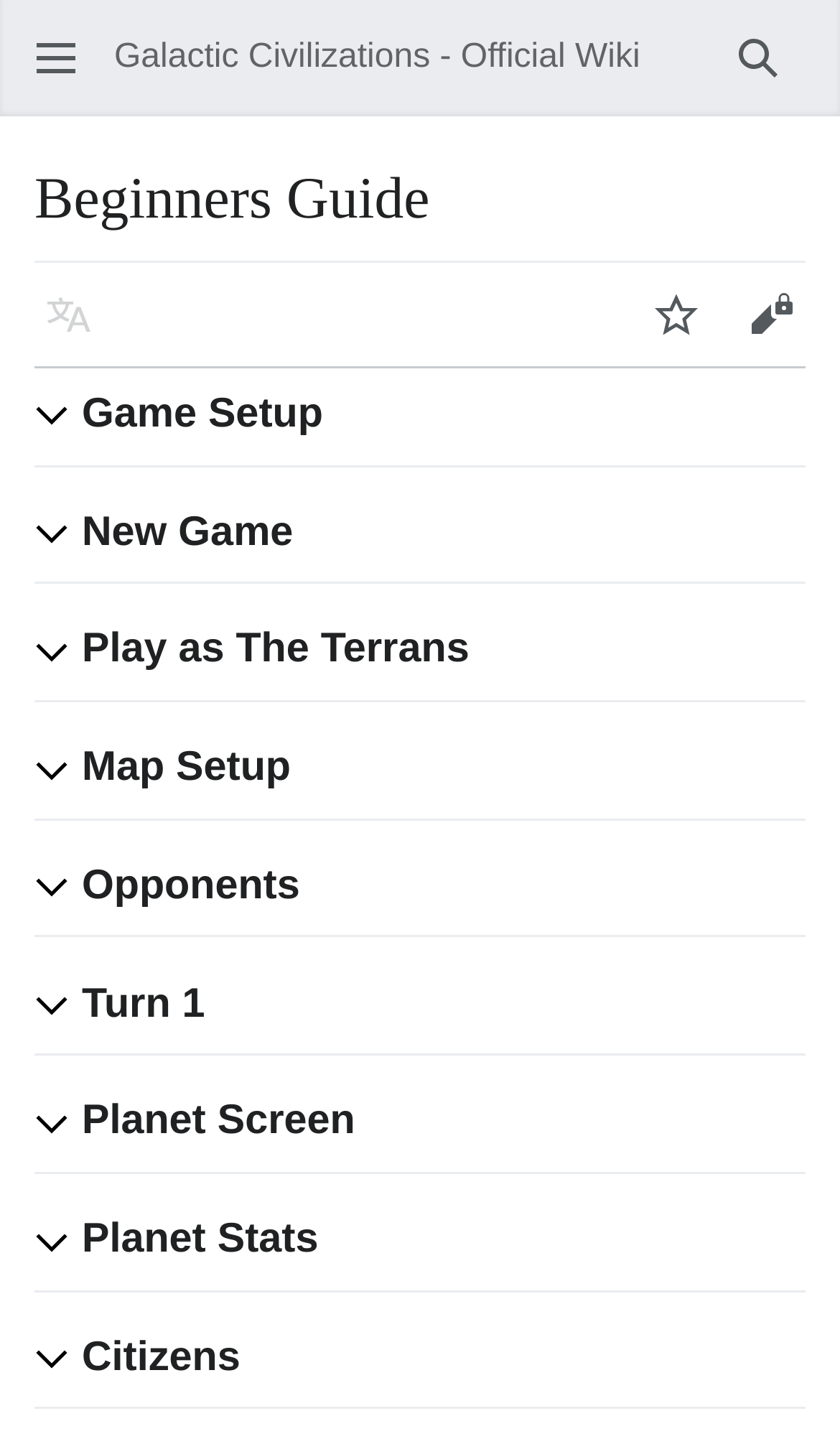Detail the features and information presented on the webpage.

This webpage is a beginner's guide to Galactic Civilizations, an official wiki. At the top left, there is a button with a popup menu, and next to it, a search button. The main title "Beginners Guide" is prominently displayed above a row of buttons, including "Language", "Watch", and "View source".

Below the title, there are nine sections, each with a heading and a collapsible button. The sections are arranged in a vertical column, with the headings "Game Setup", "New Game", "Play as The Terrans", "Map Setup", "Opponents", "Turn 1", "Planet Screen", "Planet Stats", and "Citizens". Each section has a button that can be expanded to reveal more content.

The layout is organized, with clear headings and concise text, making it easy to navigate and find specific information. The use of collapsible sections helps to keep the content concise and focused, allowing users to expand the sections that interest them.